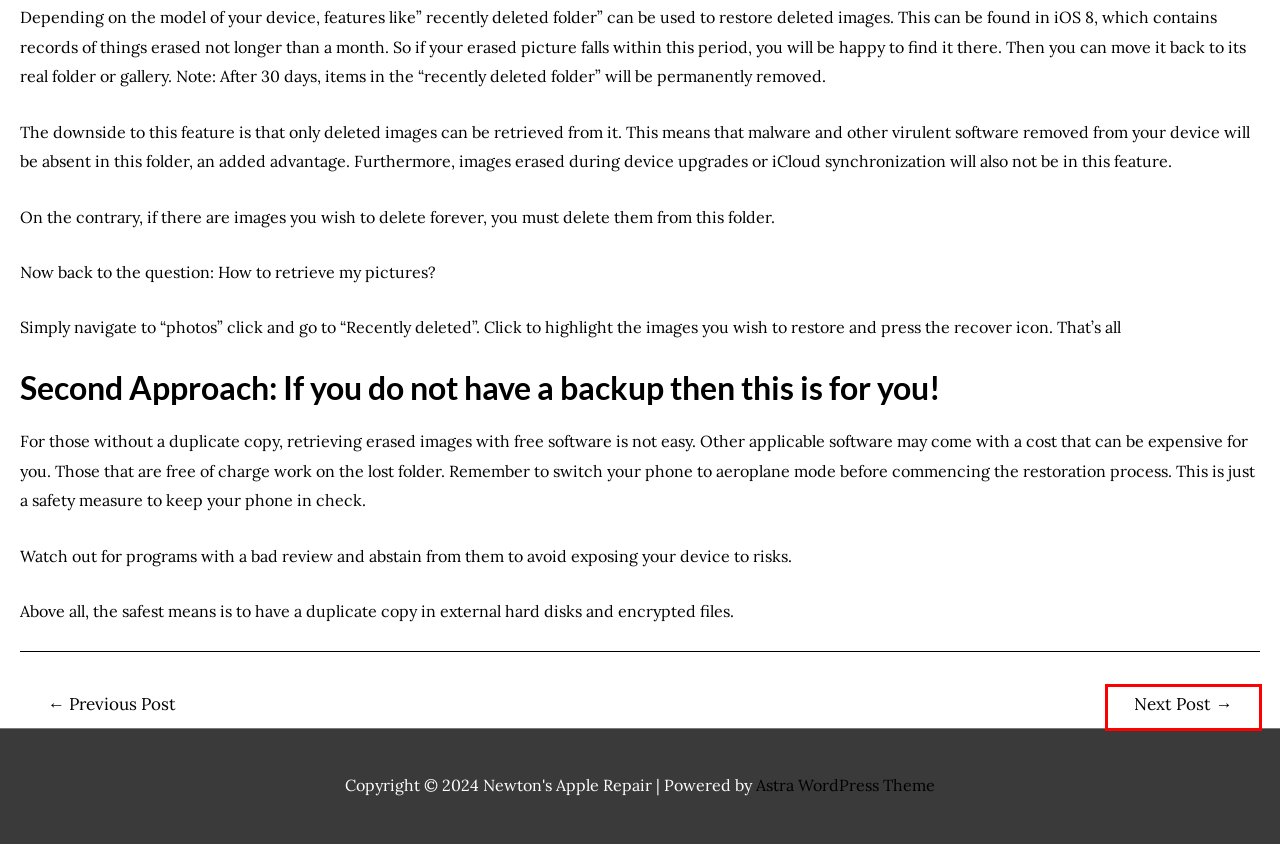A screenshot of a webpage is given, marked with a red bounding box around a UI element. Please select the most appropriate webpage description that fits the new page after clicking the highlighted element. Here are the candidates:
A. Best Apple Mac Repair In London | Mac Repair 208 Brick Lane
B. Apple Repairs, IPhone And Mac Repairs Specialist In London
C. Apple News Arşivleri - Newton's Apple Repair
D. The Dangerous IPhone Feature That Can Wipe Off Your Data, Revealed!
E. Repair Status - Newton's Apple Repair
F. Blog Arşivleri - Newton's Apple Repair
G. Windows-based Applications: Running Them Successfully On Mac
H. Astra – Fast, Lightweight & Customizable WordPress Theme - Download Now!

G